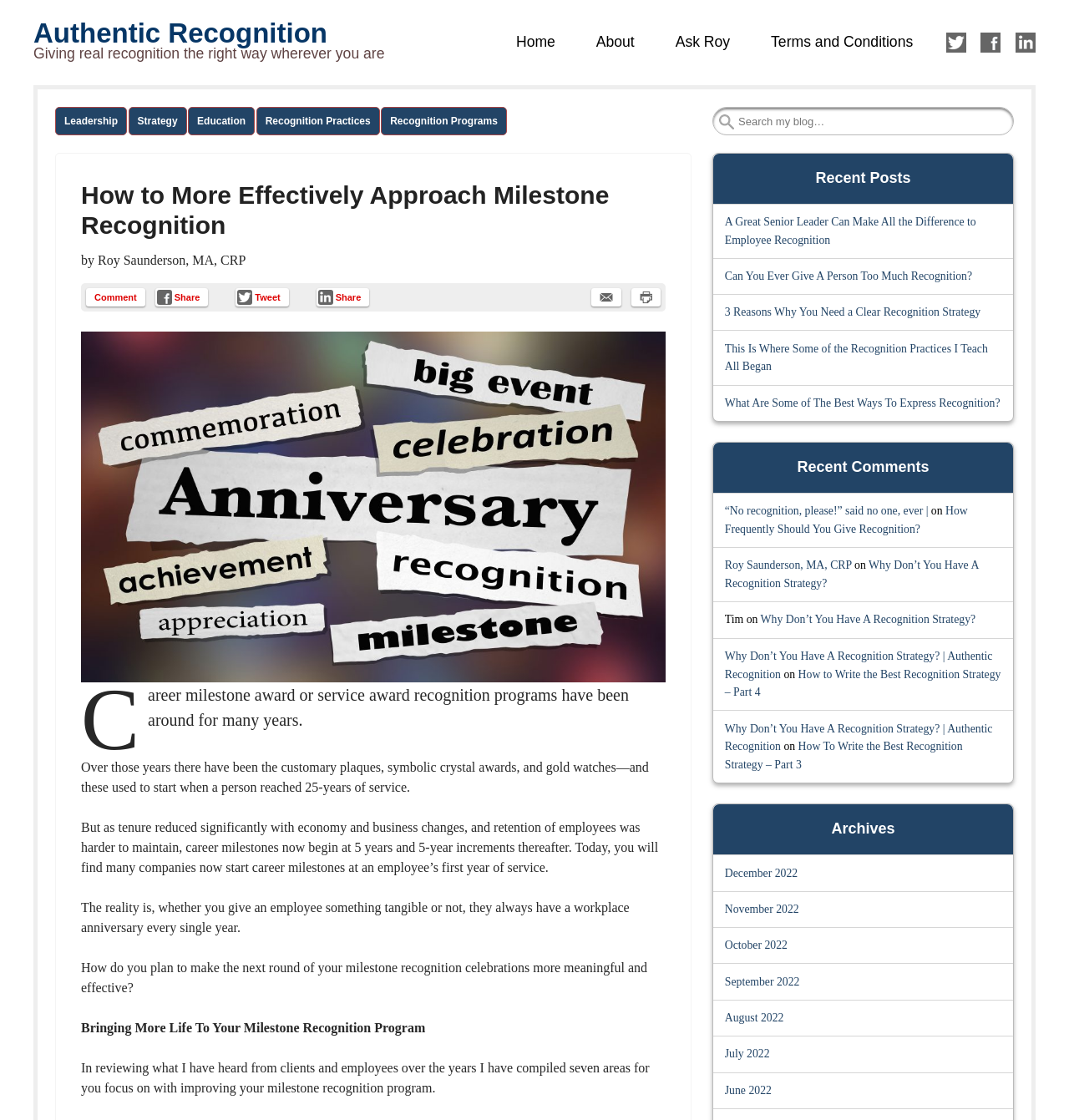Identify the bounding box coordinates for the region of the element that should be clicked to carry out the instruction: "Go to the Home page". The bounding box coordinates should be four float numbers between 0 and 1, i.e., [left, top, right, bottom].

[0.466, 0.015, 0.537, 0.061]